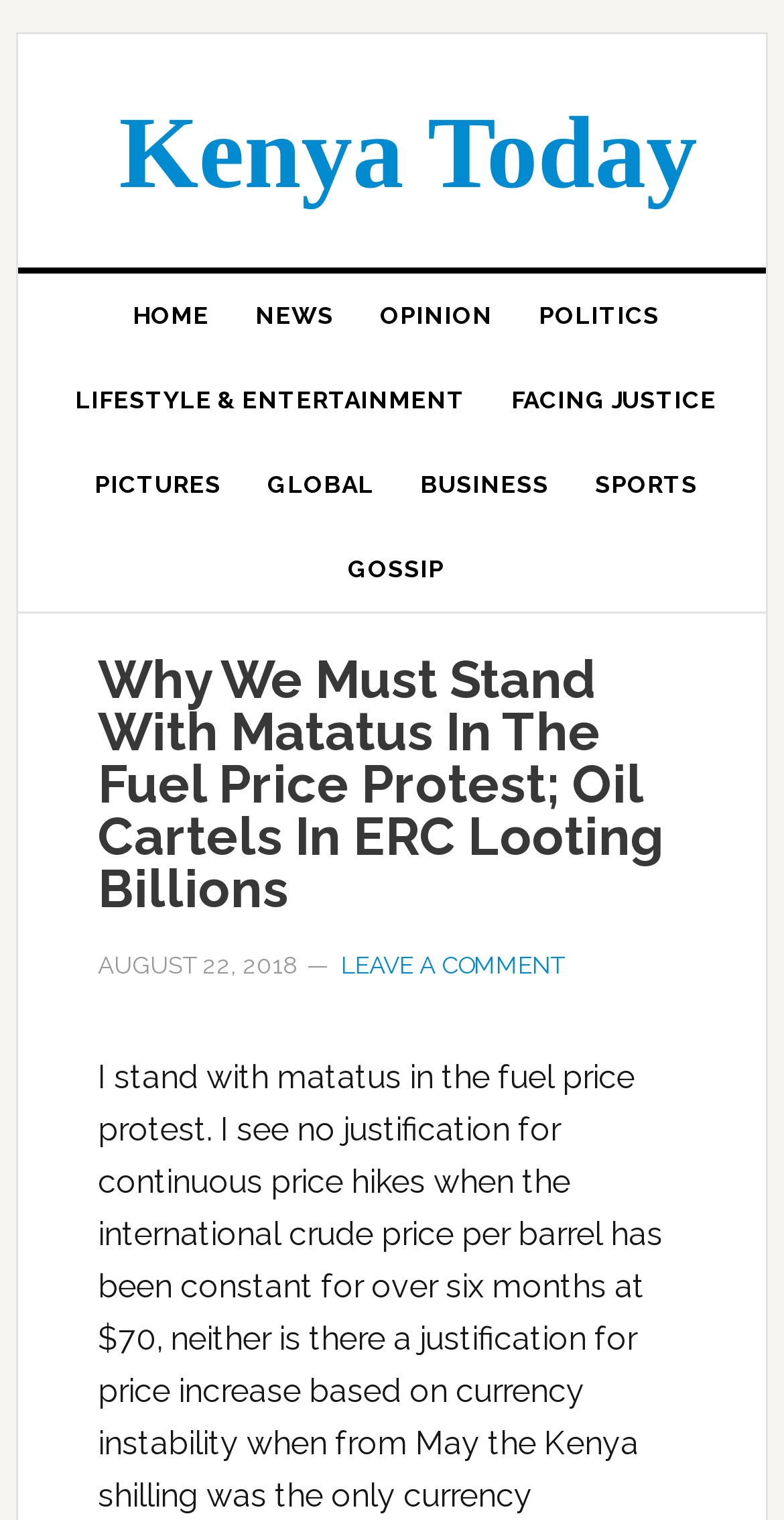Please locate the bounding box coordinates of the element that should be clicked to complete the given instruction: "leave a comment".

[0.435, 0.626, 0.72, 0.644]